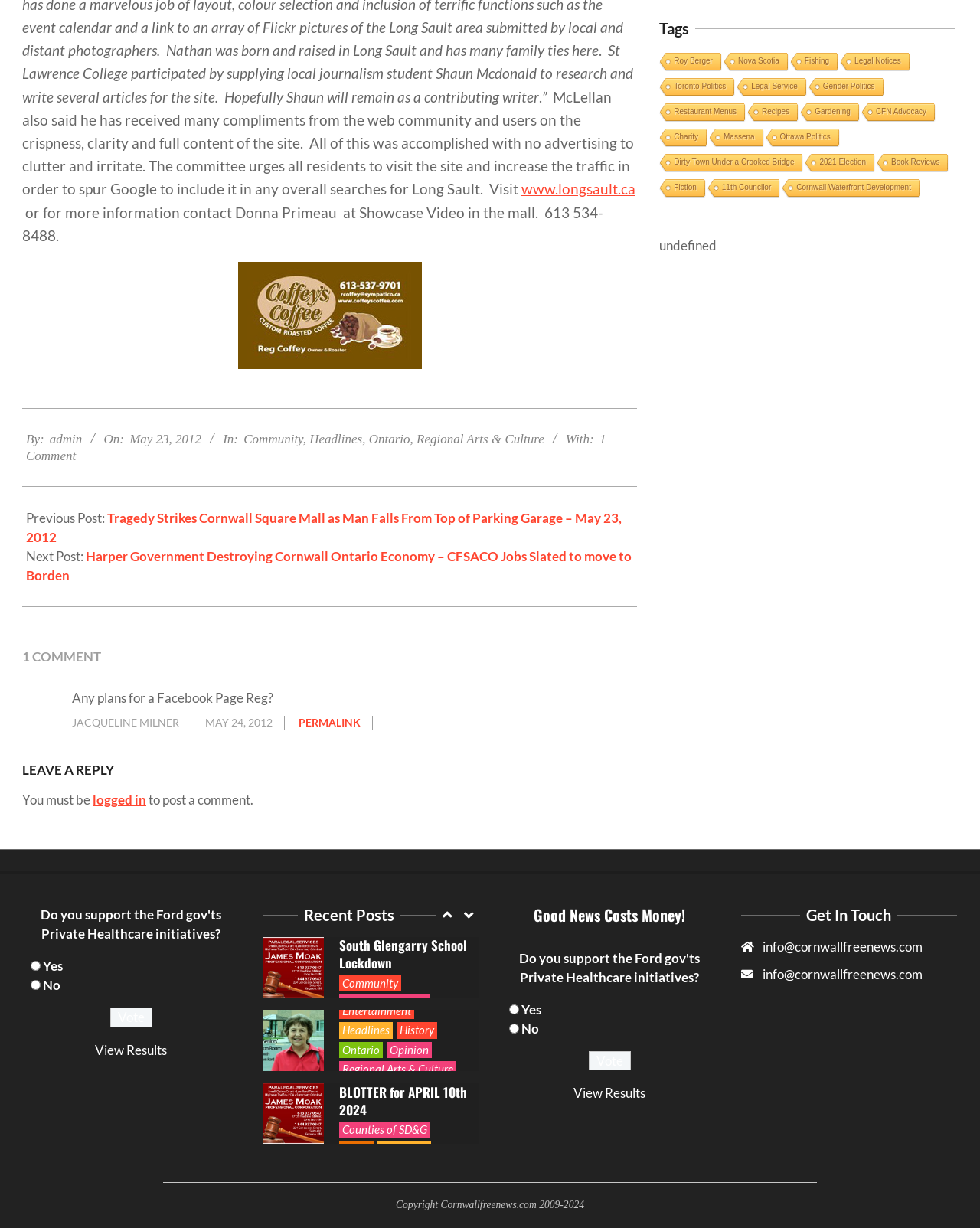Extract the bounding box coordinates for the UI element described as: "Counties of SD&G".

[0.346, 0.749, 0.439, 0.762]